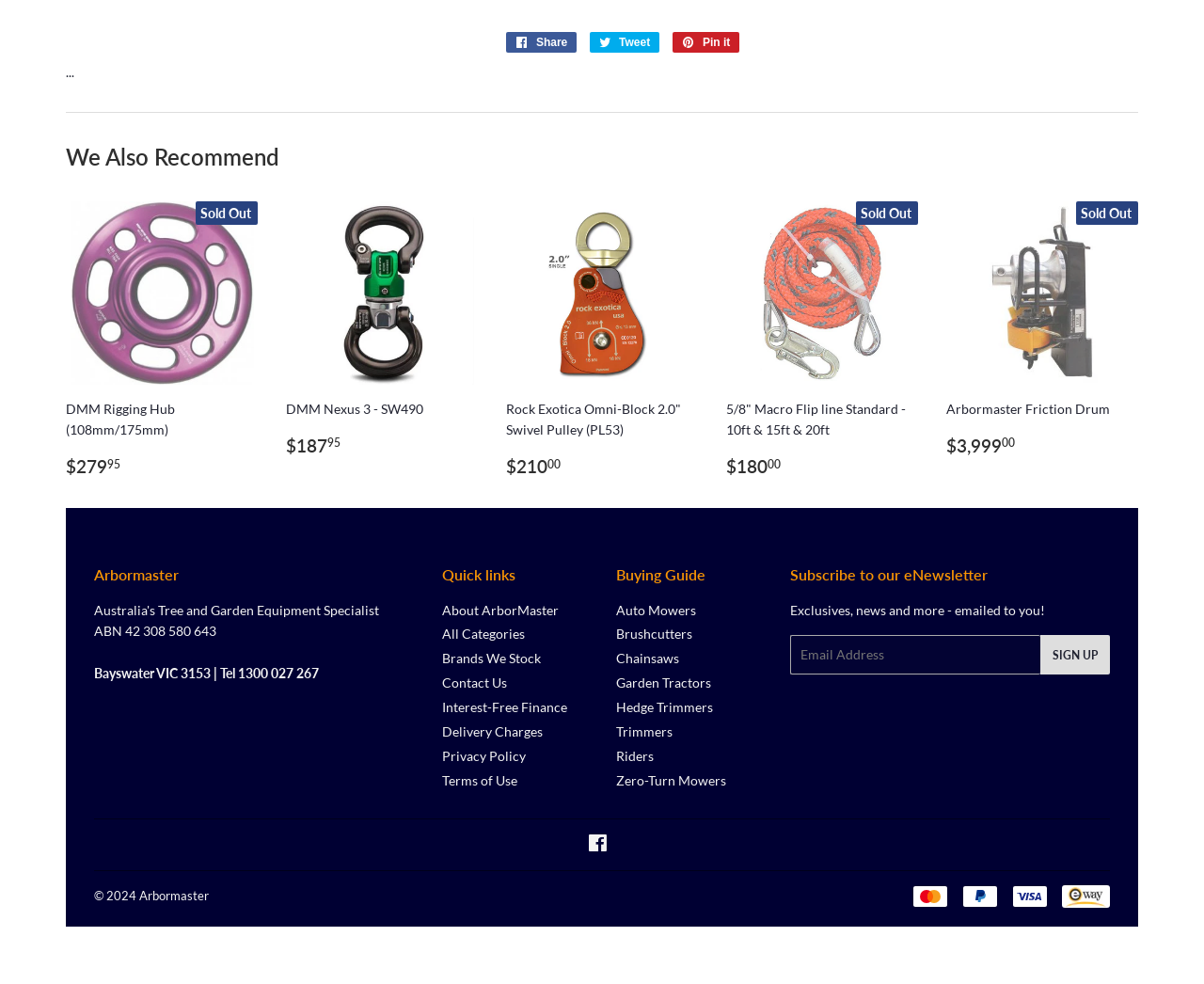Using the provided description Pin it Pin on Pinterest, find the bounding box coordinates for the UI element. Provide the coordinates in (top-left x, top-left y, bottom-right x, bottom-right y) format, ensuring all values are between 0 and 1.

[0.559, 0.033, 0.614, 0.054]